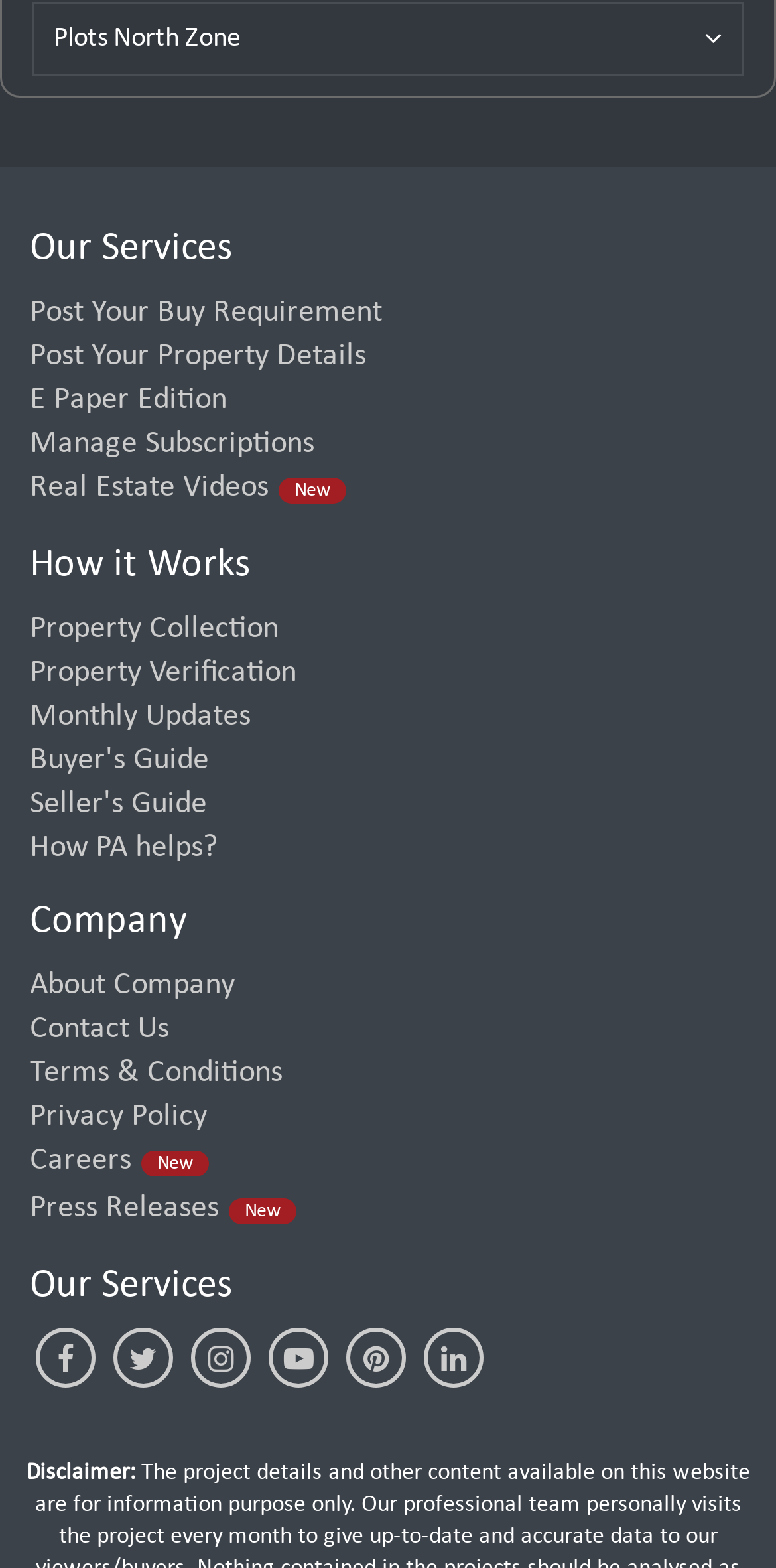Could you find the bounding box coordinates of the clickable area to complete this instruction: "Check Buyer's Guide"?

[0.038, 0.471, 0.962, 0.499]